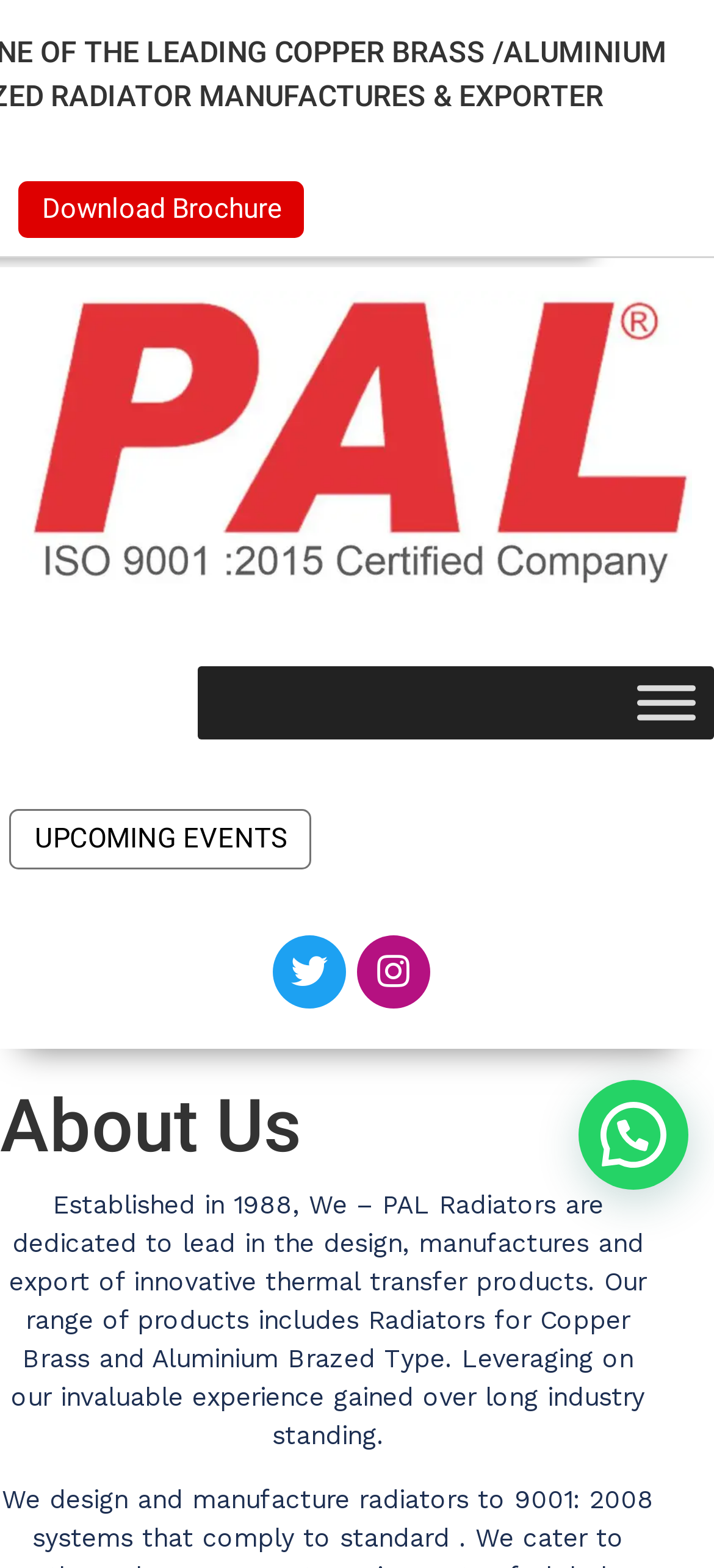Describe the entire webpage, focusing on both content and design.

The webpage appears to be about PAL Radiators, a company that designs, manufactures, and exports thermal transfer products. At the top left of the page, there is a "Download Brochure" button. To the right of this button, there is a "Toggle Menu" button that is not currently expanded. 

Below these buttons, there is a "UPCOMING EVENTS" button located at the top left. Next to this button, there are two social media links, one for Twitter and one for Instagram, positioned side by side. 

Further down the page, there is a heading titled "About Us". Below this heading, there is a paragraph of text that describes the company's history, products, and experience. The text explains that PAL Radiators was established in 1988 and specializes in radiators for copper, brass, and aluminum brazed types.